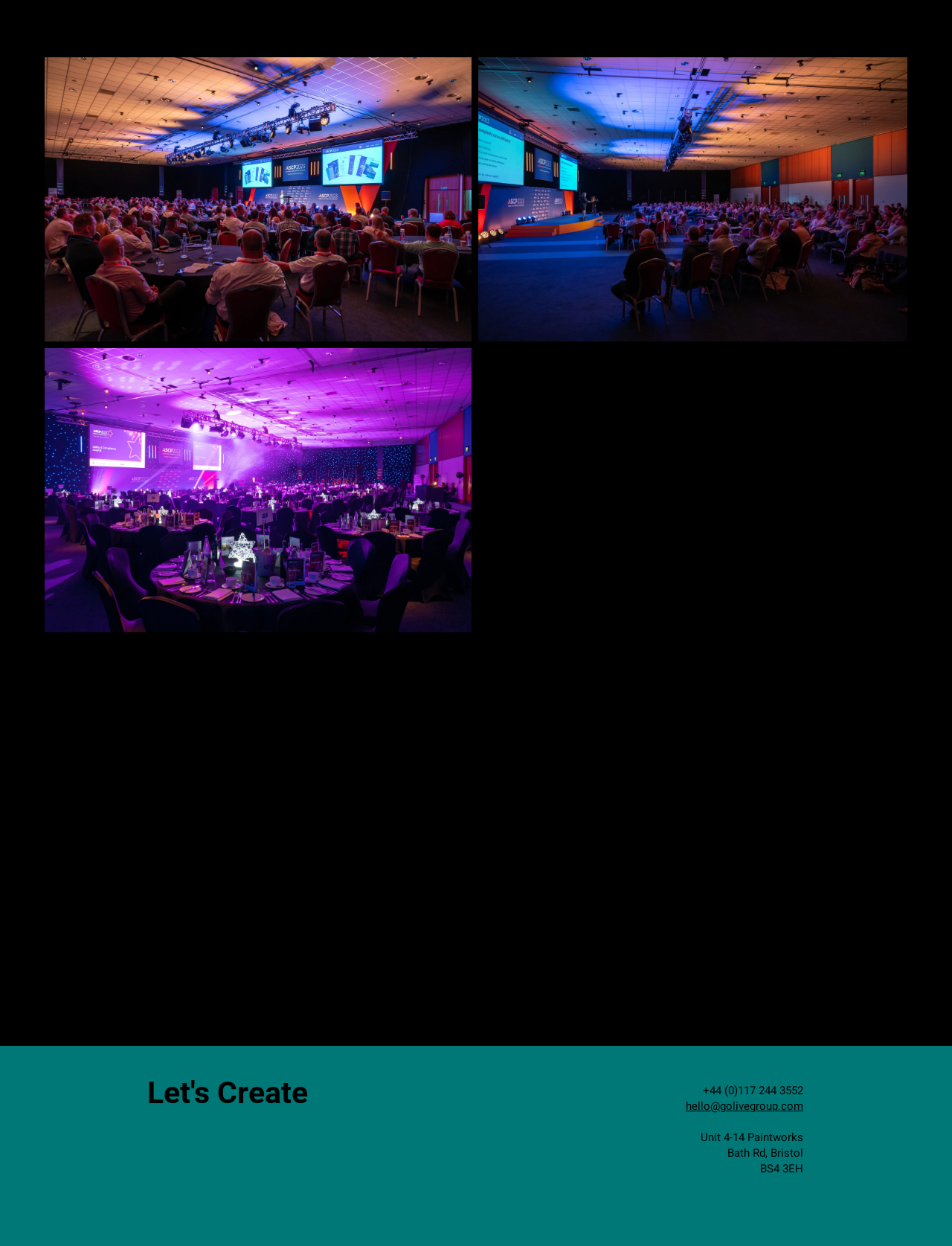What is the company's contact email?
Answer with a single word or phrase, using the screenshot for reference.

hello@golivegroup.com